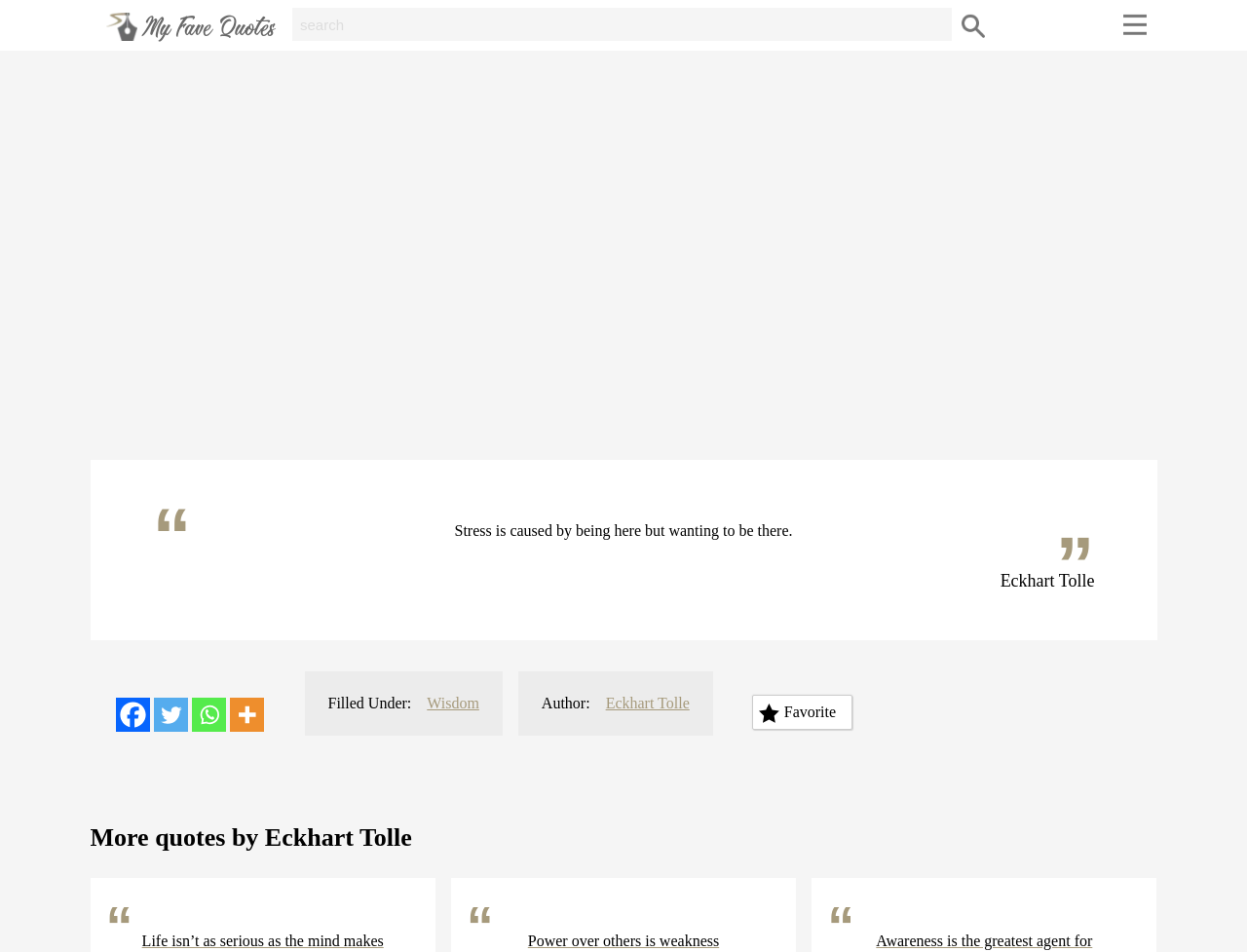Determine the bounding box coordinates for the UI element described. Format the coordinates as (top-left x, top-left y, bottom-right x, bottom-right y) and ensure all values are between 0 and 1. Element description: aria-label="Whatsapp" title="Whatsapp"

[0.154, 0.733, 0.181, 0.769]